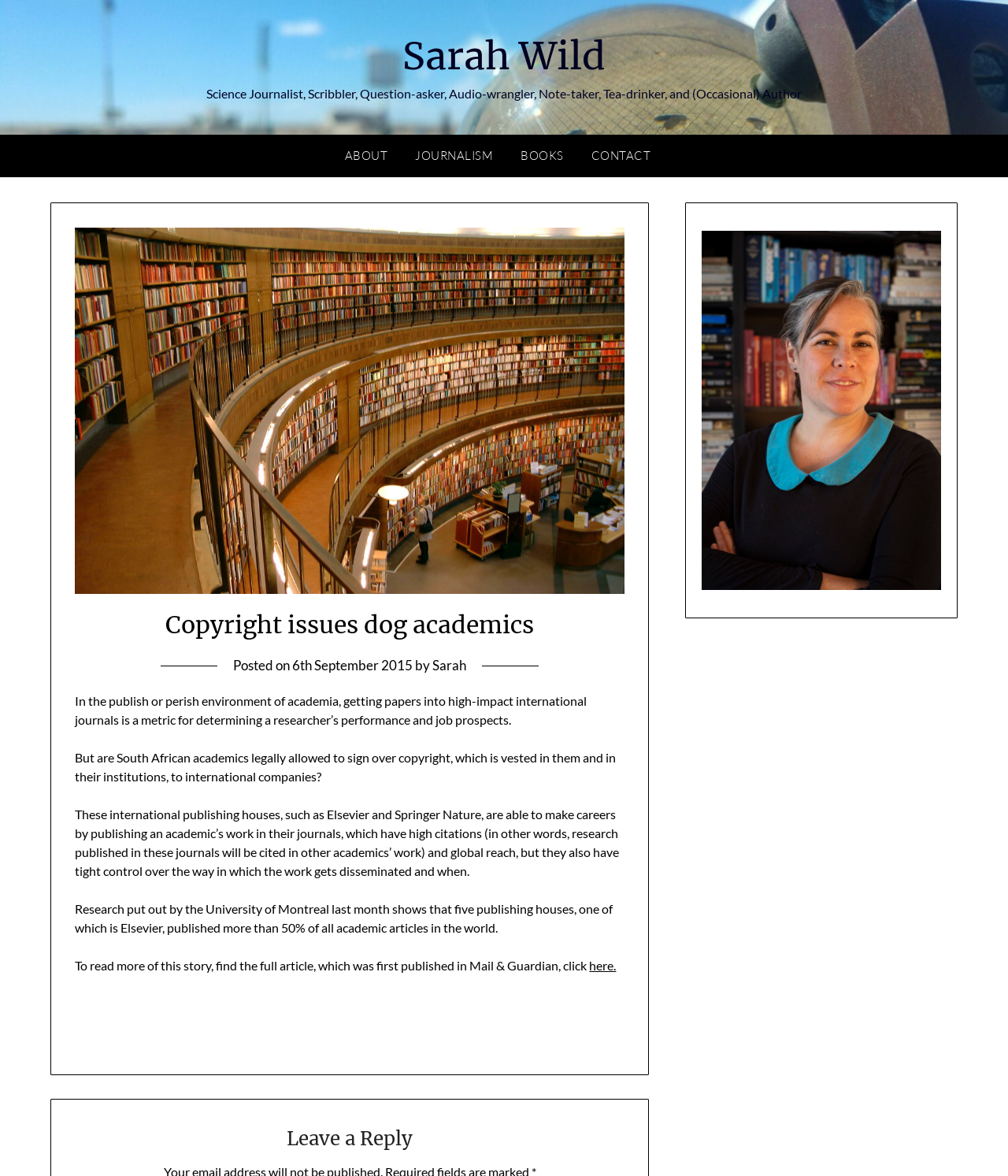What is the topic of the article?
Provide a detailed answer to the question, using the image to inform your response.

The topic of the article can be determined by reading the title of the article, which is 'Copyright issues dog academics'. This title suggests that the article is about the issues related to copyright in the academic field.